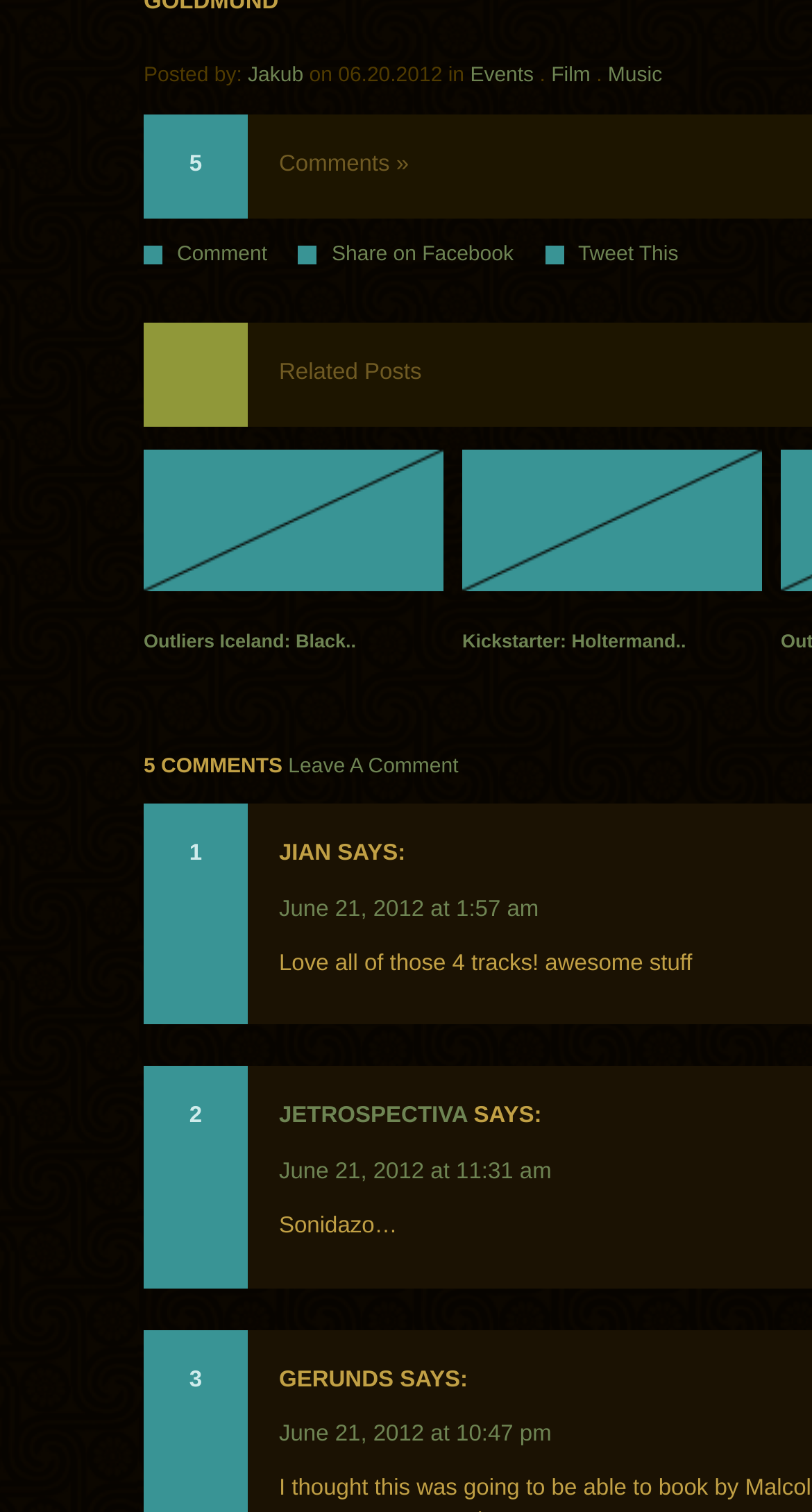Use one word or a short phrase to answer the question provided: 
How many images are there?

2